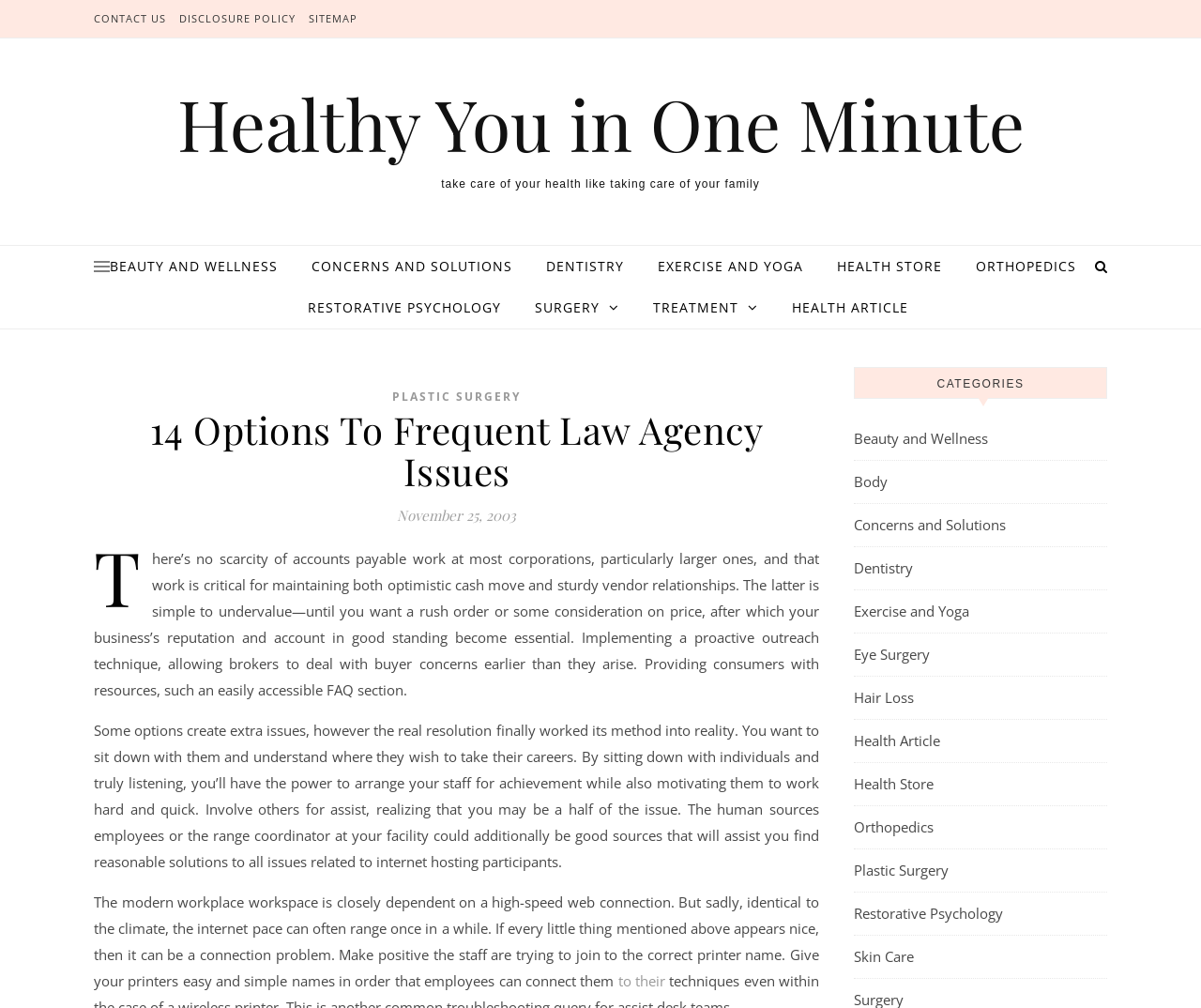Show me the bounding box coordinates of the clickable region to achieve the task as per the instruction: "click CONTACT US".

[0.078, 0.0, 0.142, 0.037]